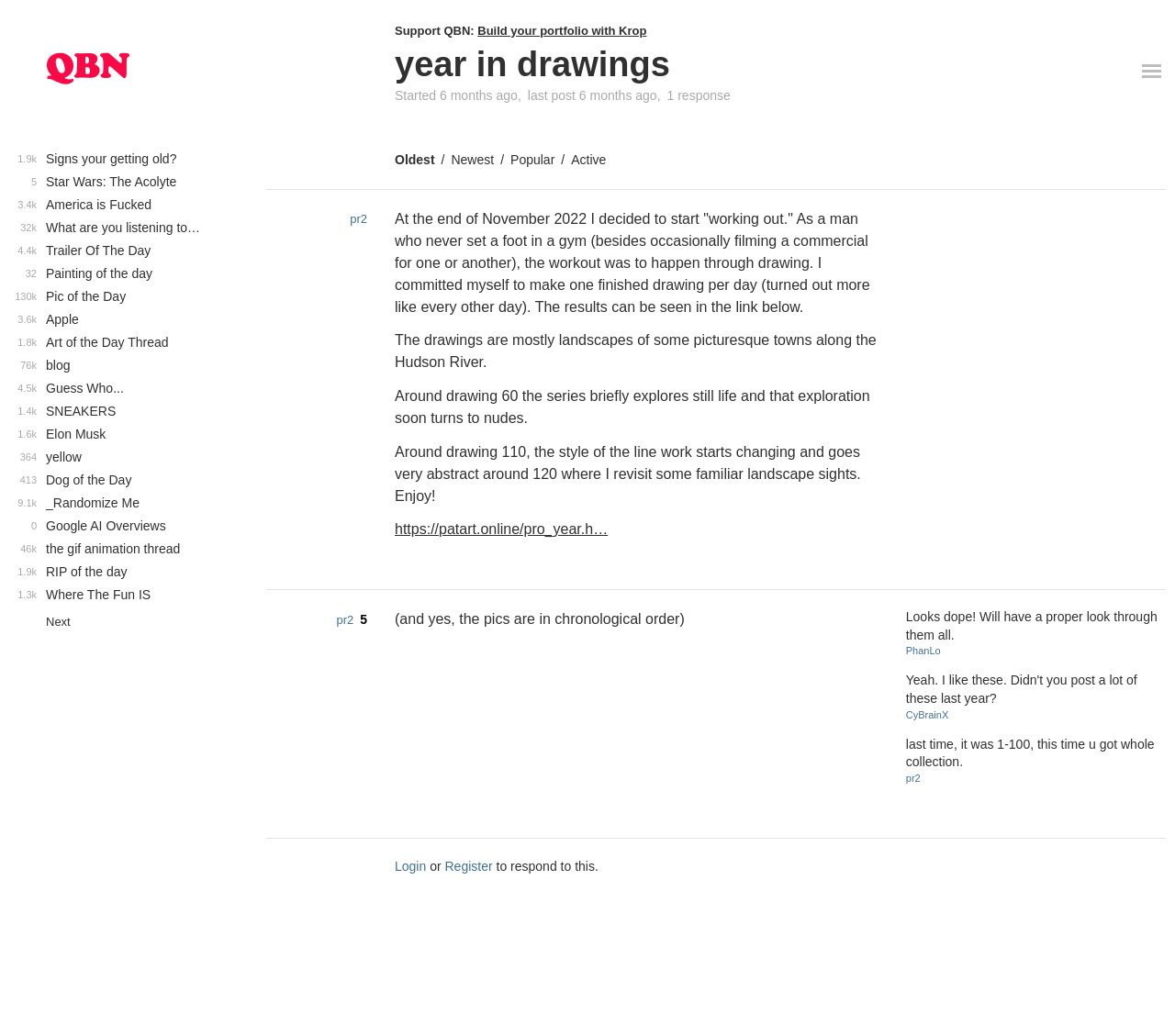Kindly respond to the following question with a single word or a brief phrase: 
What is the location of the picturesque towns that the author drew?

Along the Hudson River